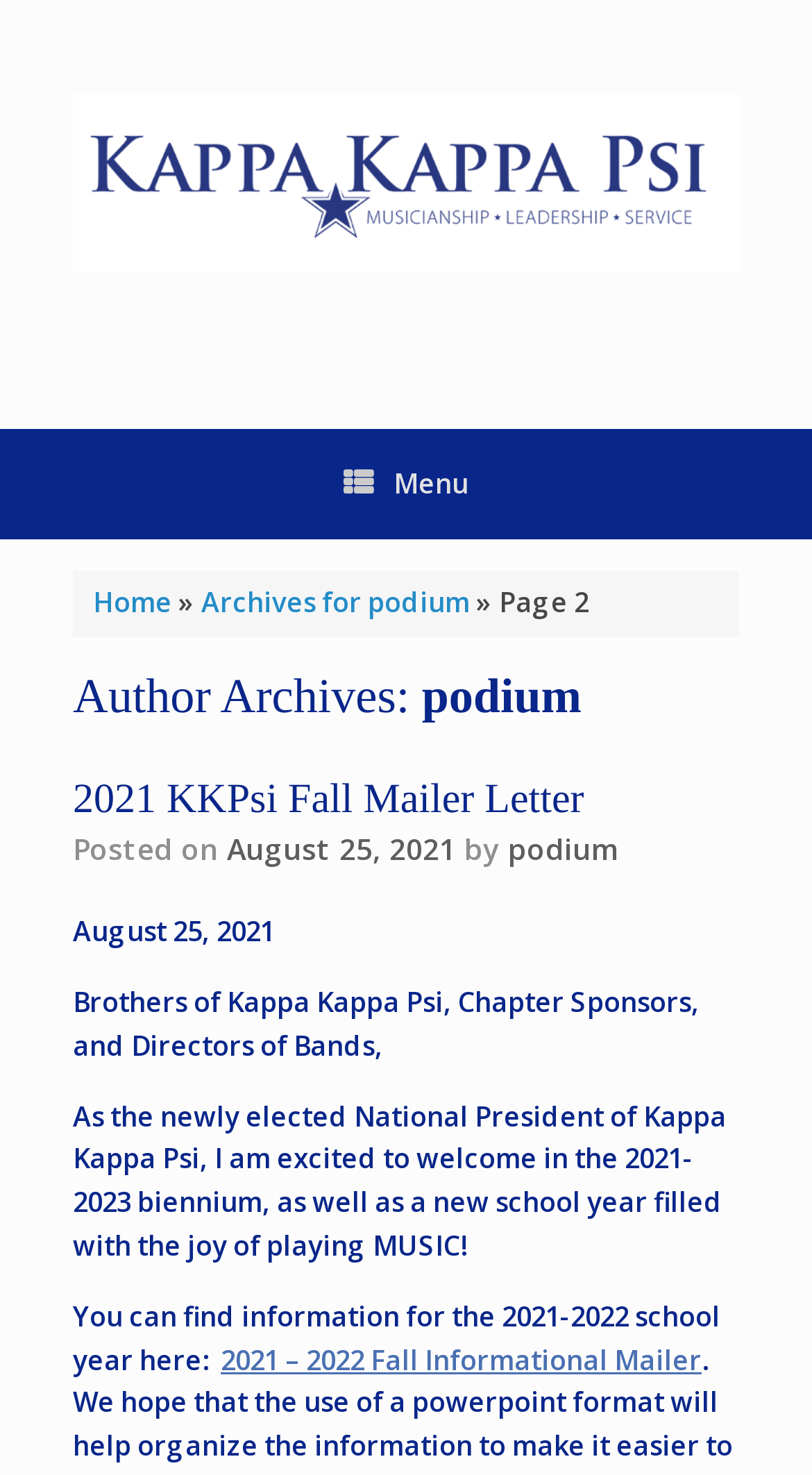Please find the bounding box coordinates of the element that needs to be clicked to perform the following instruction: "Read the post 2021 KKPsi Fall Mailer Letter". The bounding box coordinates should be four float numbers between 0 and 1, represented as [left, top, right, bottom].

[0.09, 0.526, 0.719, 0.557]